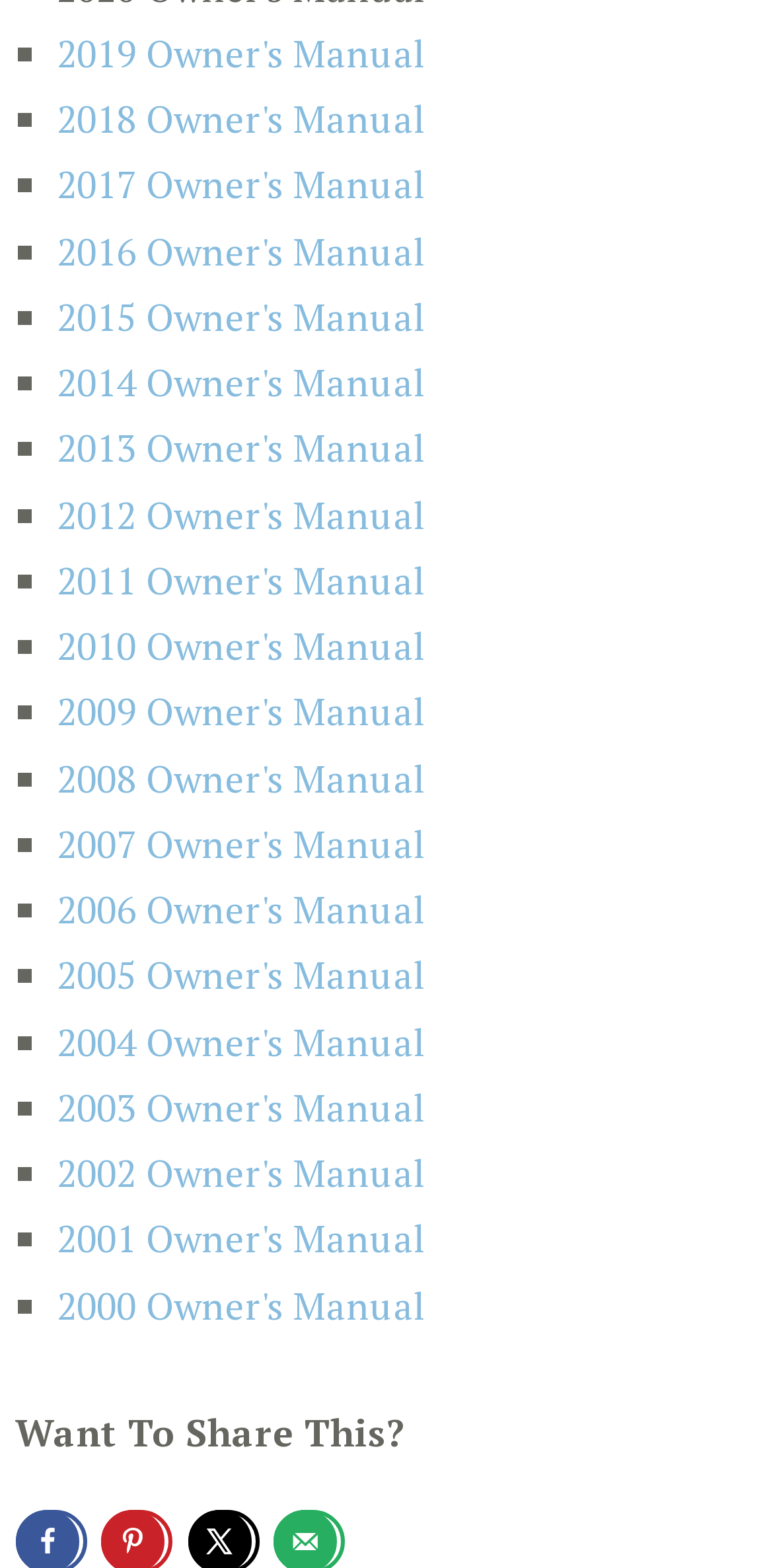Respond to the question below with a single word or phrase:
What is the common theme among the links on this webpage?

Car owner's manuals